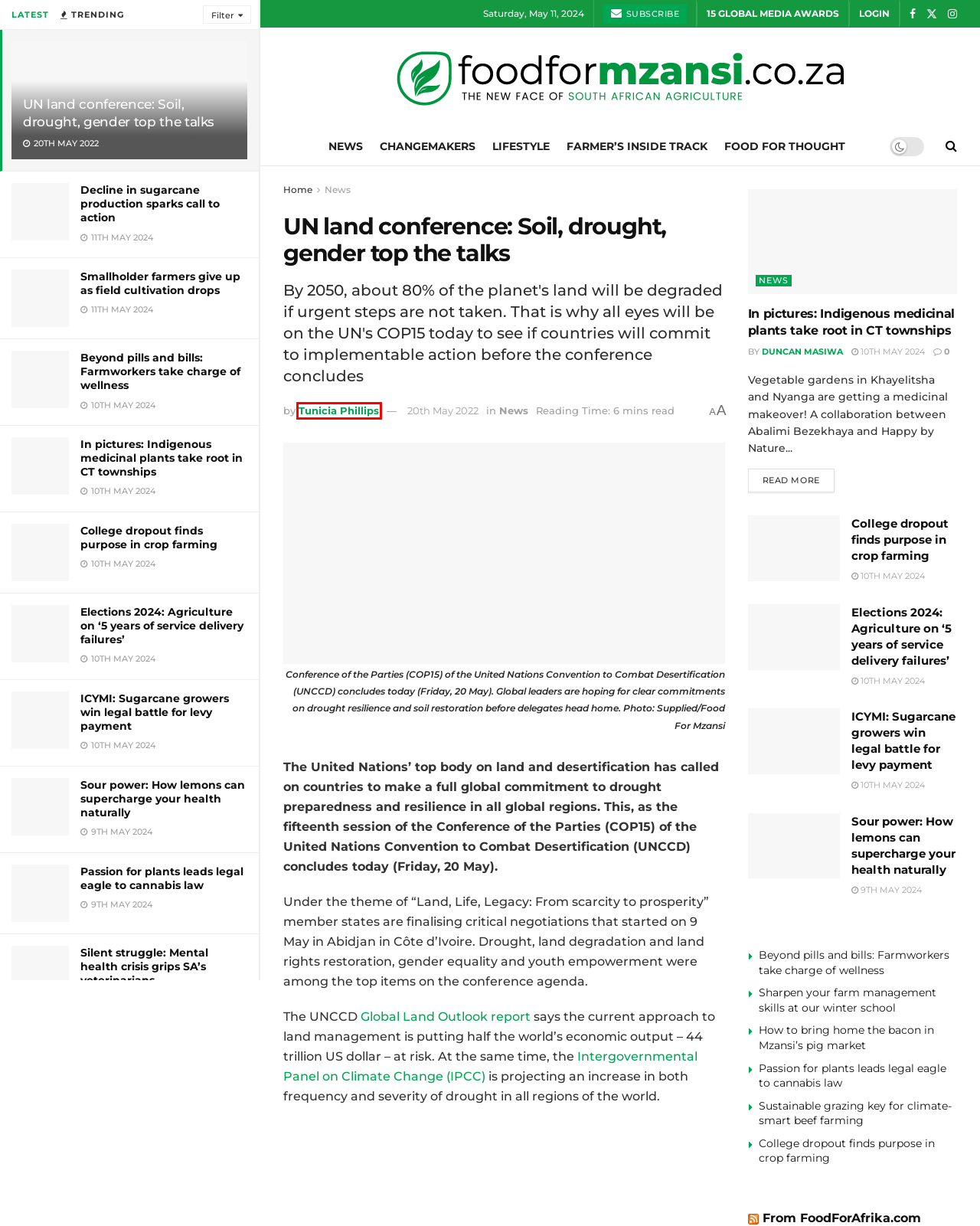You are presented with a screenshot of a webpage that includes a red bounding box around an element. Determine which webpage description best matches the page that results from clicking the element within the red bounding box. Here are the candidates:
A. Food For Mzansi | The New Face of South African Agriculture
B. Beyond pills and bills: Farmworkers take charge of wellness - Food For Mzansi
C. ICYMI: Sugarcane growers win legal battle for levy payment - Food For Mzansi
D. Beyond the farm: Seize untapped potential in agro-processing - Food For Mzansi
E. ICYMI: R3m farm acquisition sparks hope in KZN - Food For Mzansi
F. Sustainable grazing key for climate-smart beef farming - Food For Mzansi
G. Tunicia Phillips, Author at Food For Mzansi
H. College dropout finds purpose in crop farming - Food For Mzansi

G